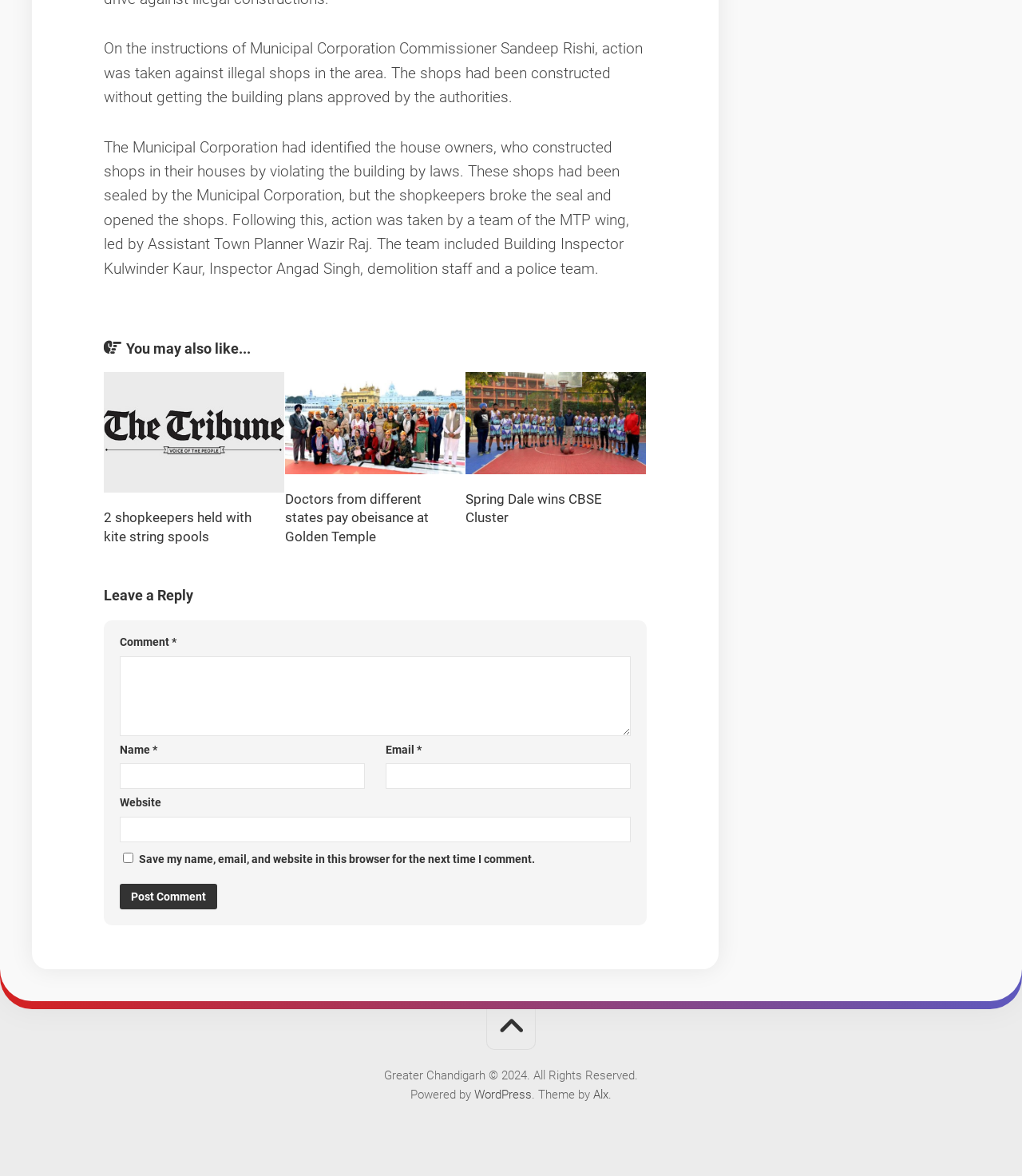Identify the bounding box coordinates for the UI element mentioned here: "parent_node: Comment * name="comment"". Provide the coordinates as four float values between 0 and 1, i.e., [left, top, right, bottom].

[0.117, 0.558, 0.617, 0.626]